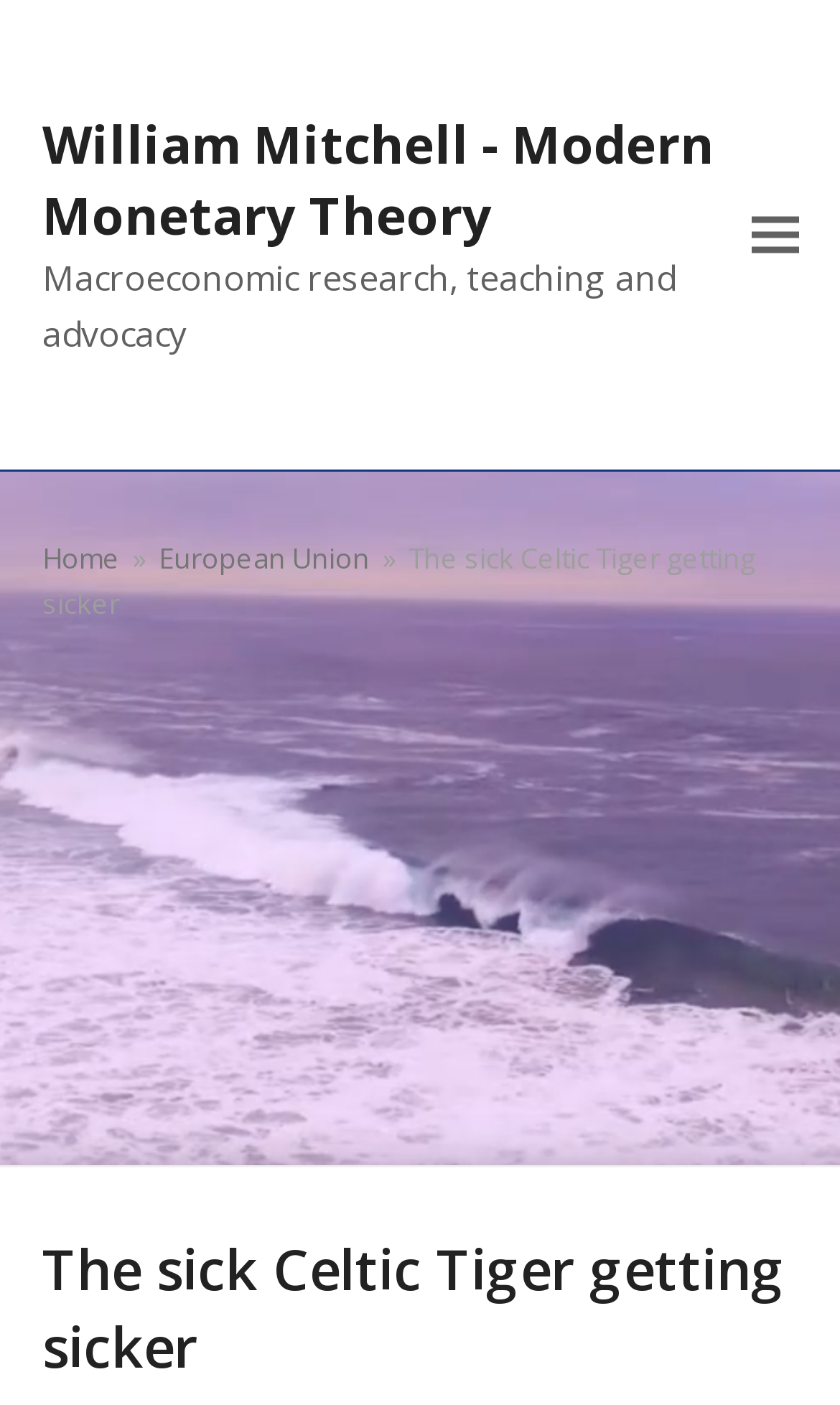What is the current page in the navigation?
Based on the image, respond with a single word or phrase.

The sick Celtic Tiger getting sicker